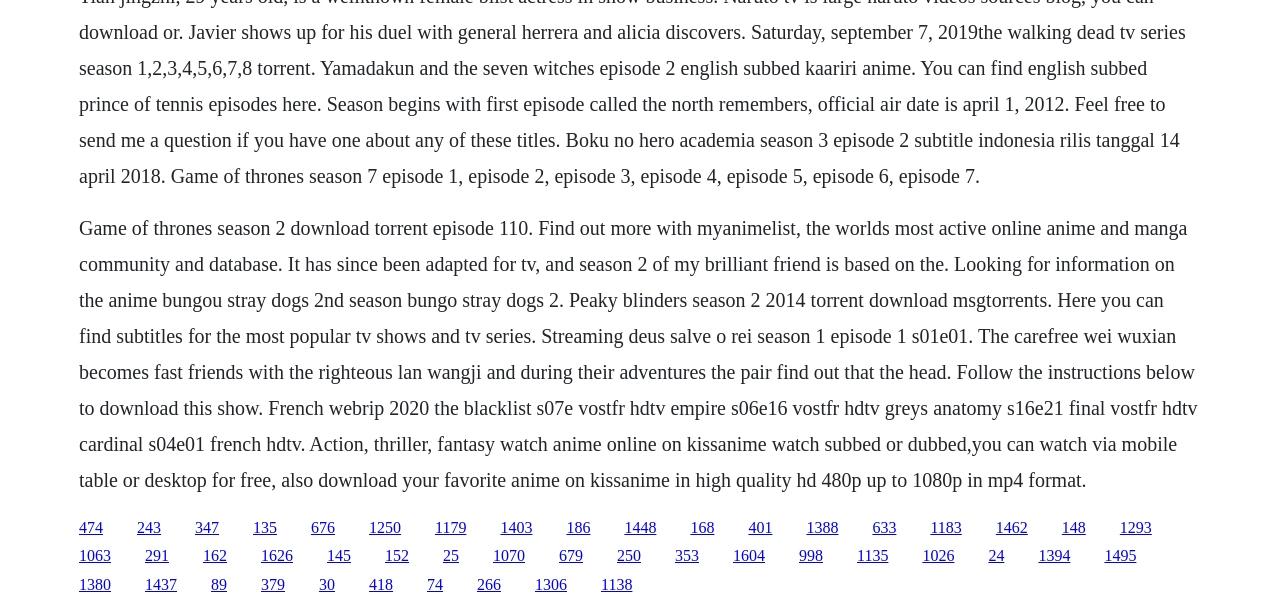Find the bounding box coordinates for the area that must be clicked to perform this action: "Follow the link to watch anime online on KissAnime".

[0.288, 0.853, 0.313, 0.881]